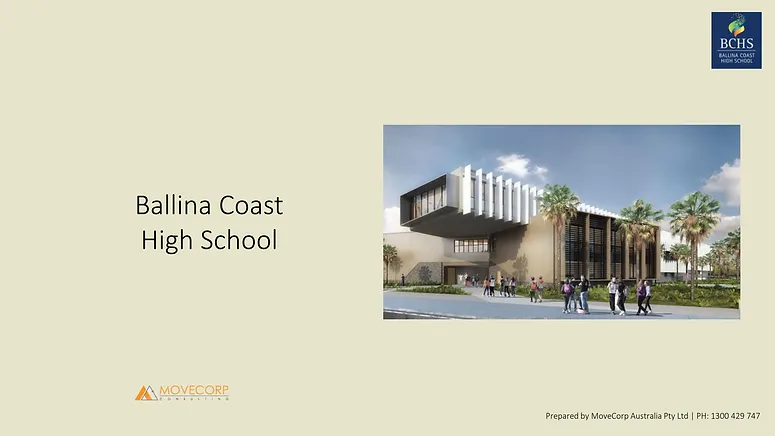Are there students in the image?
Answer the question with a single word or phrase derived from the image.

Yes